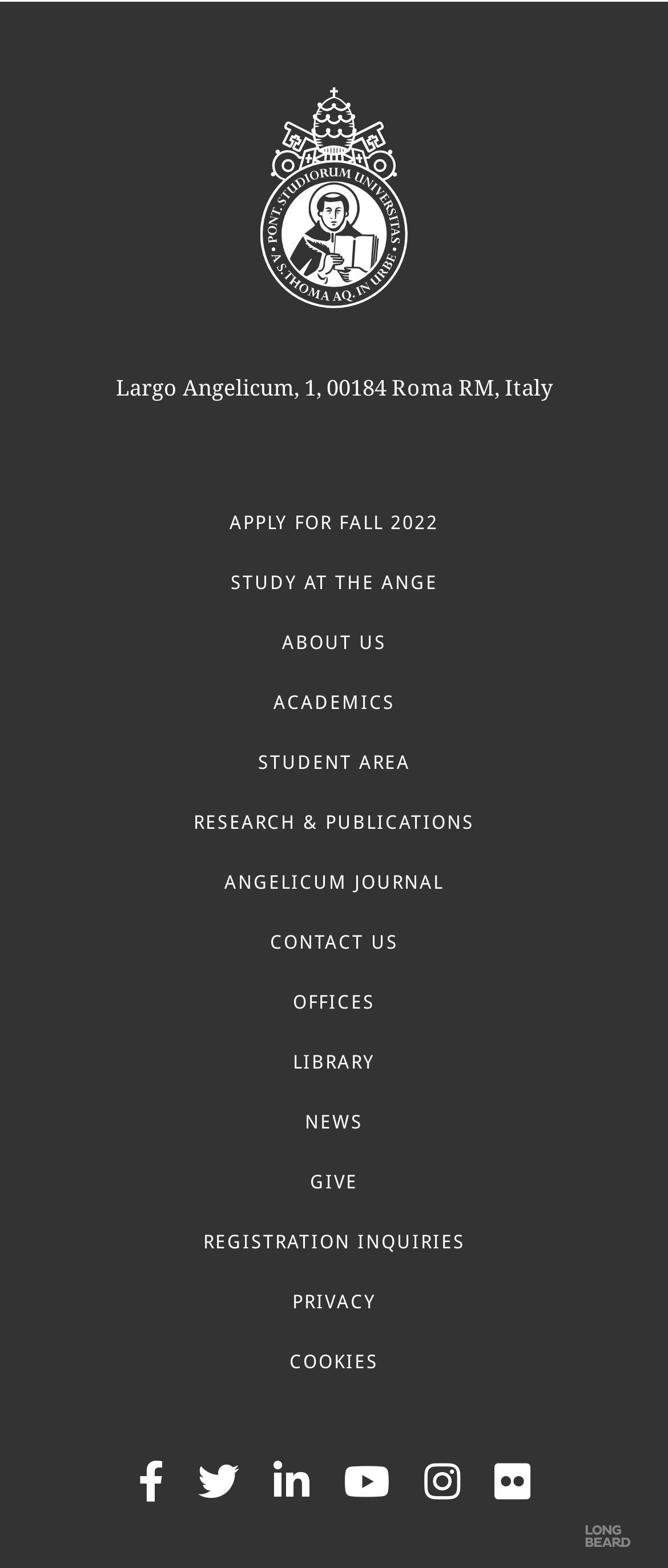Locate the bounding box coordinates of the clickable part needed for the task: "Check the user profile of 'wabistoz'".

None